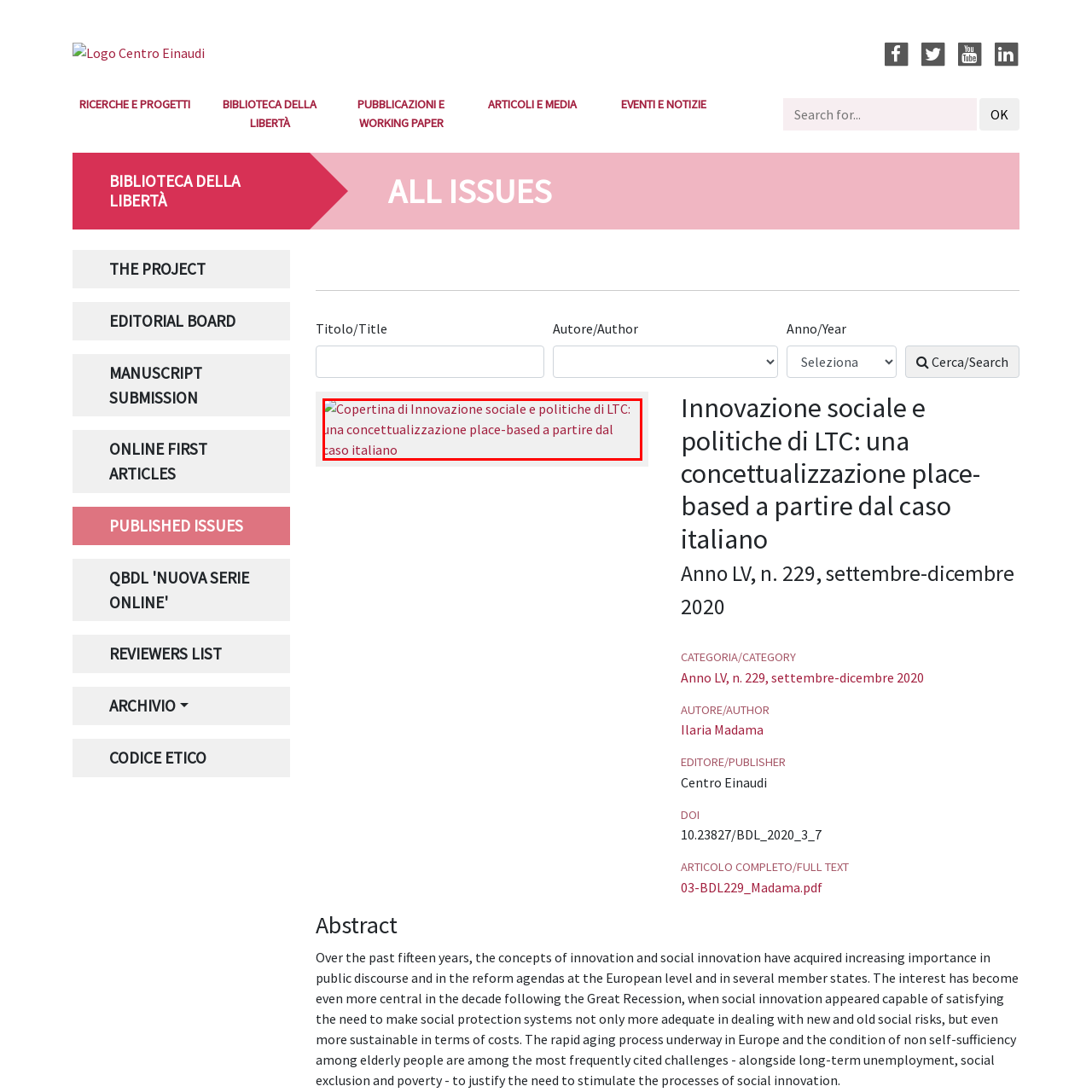Please look at the image highlighted by the red bounding box and provide a single word or phrase as an answer to this question:
What is the volume number of the publication?

LV